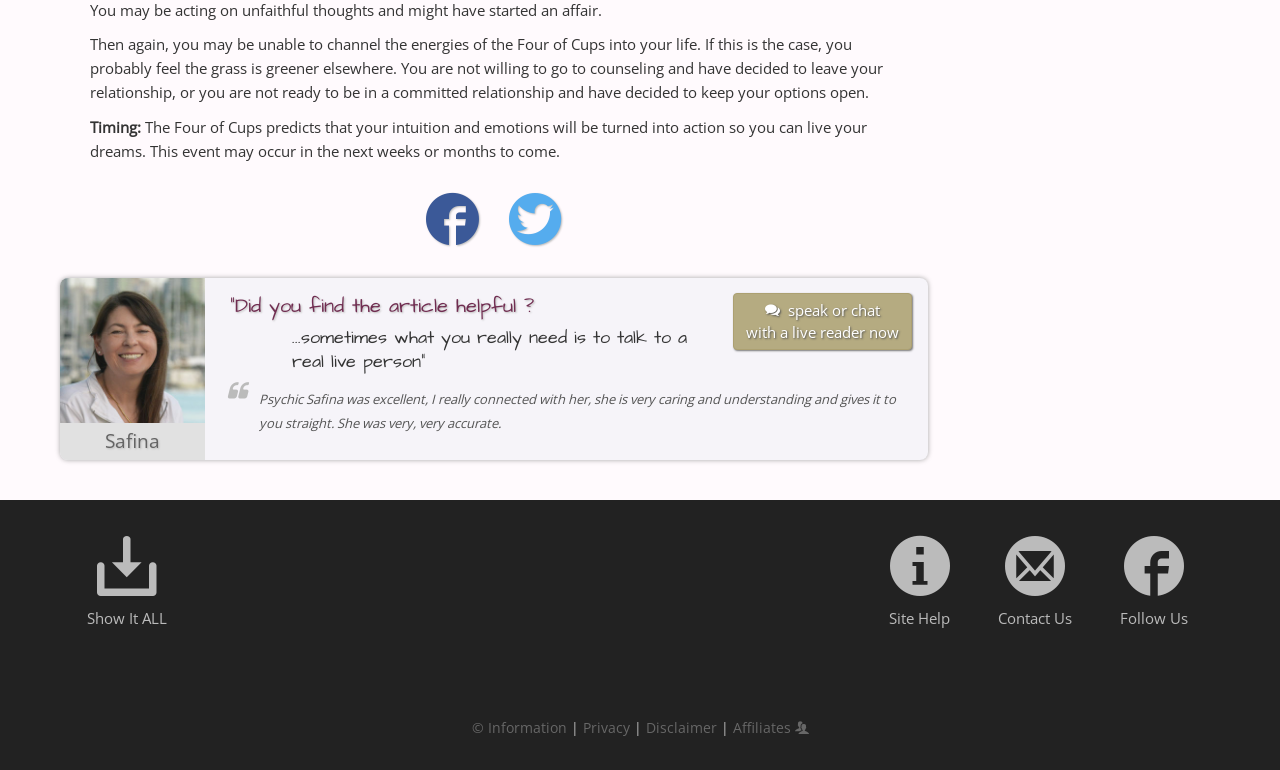Give a one-word or phrase response to the following question: What is the tone of the article?

Helpful